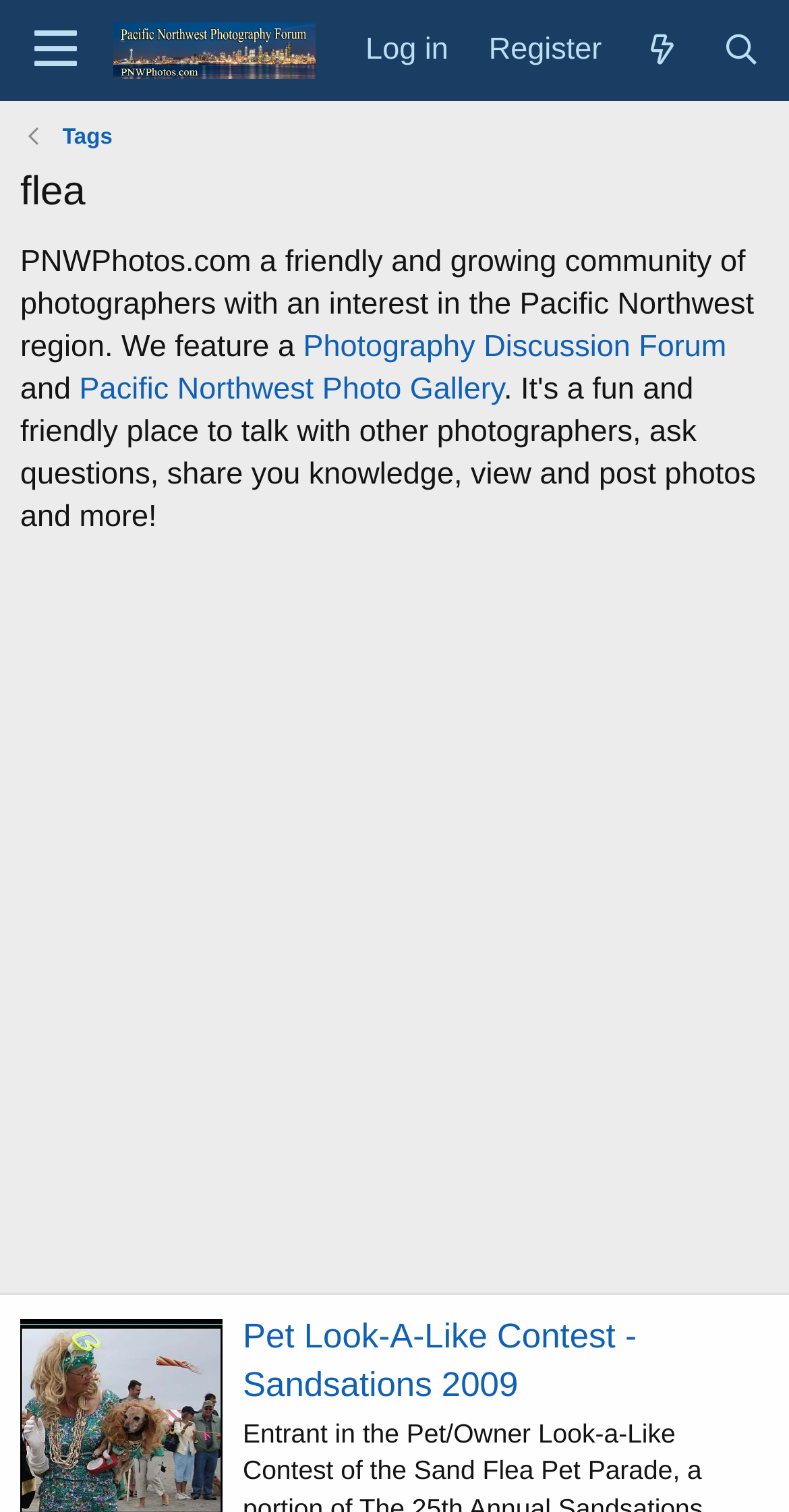Determine the coordinates of the bounding box that should be clicked to complete the instruction: "Go to the login page". The coordinates should be represented by four float numbers between 0 and 1: [left, top, right, bottom].

[0.438, 0.008, 0.594, 0.057]